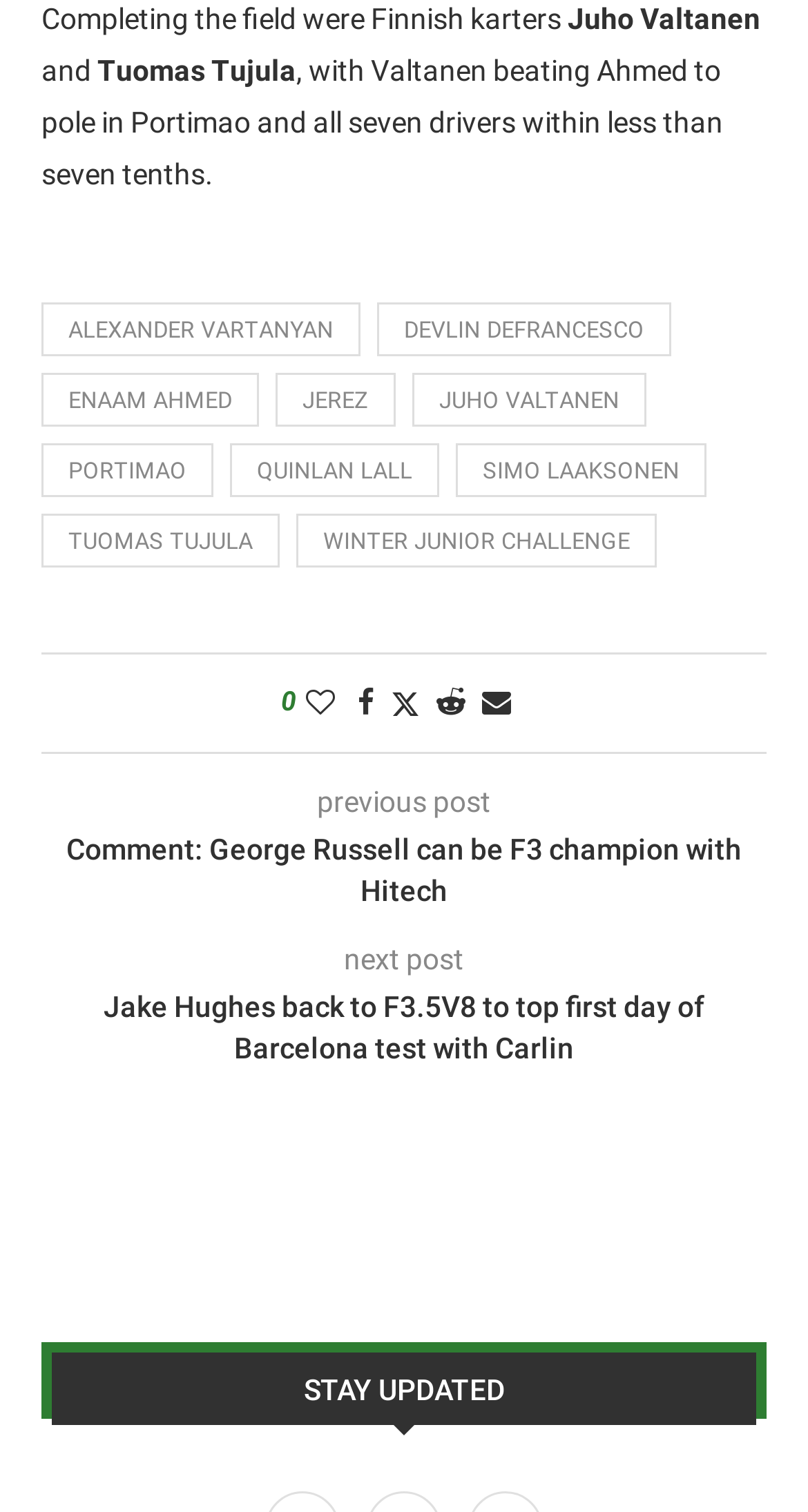Please answer the following question using a single word or phrase: 
What is the heading at the bottom of the webpage?

STAY UPDATED